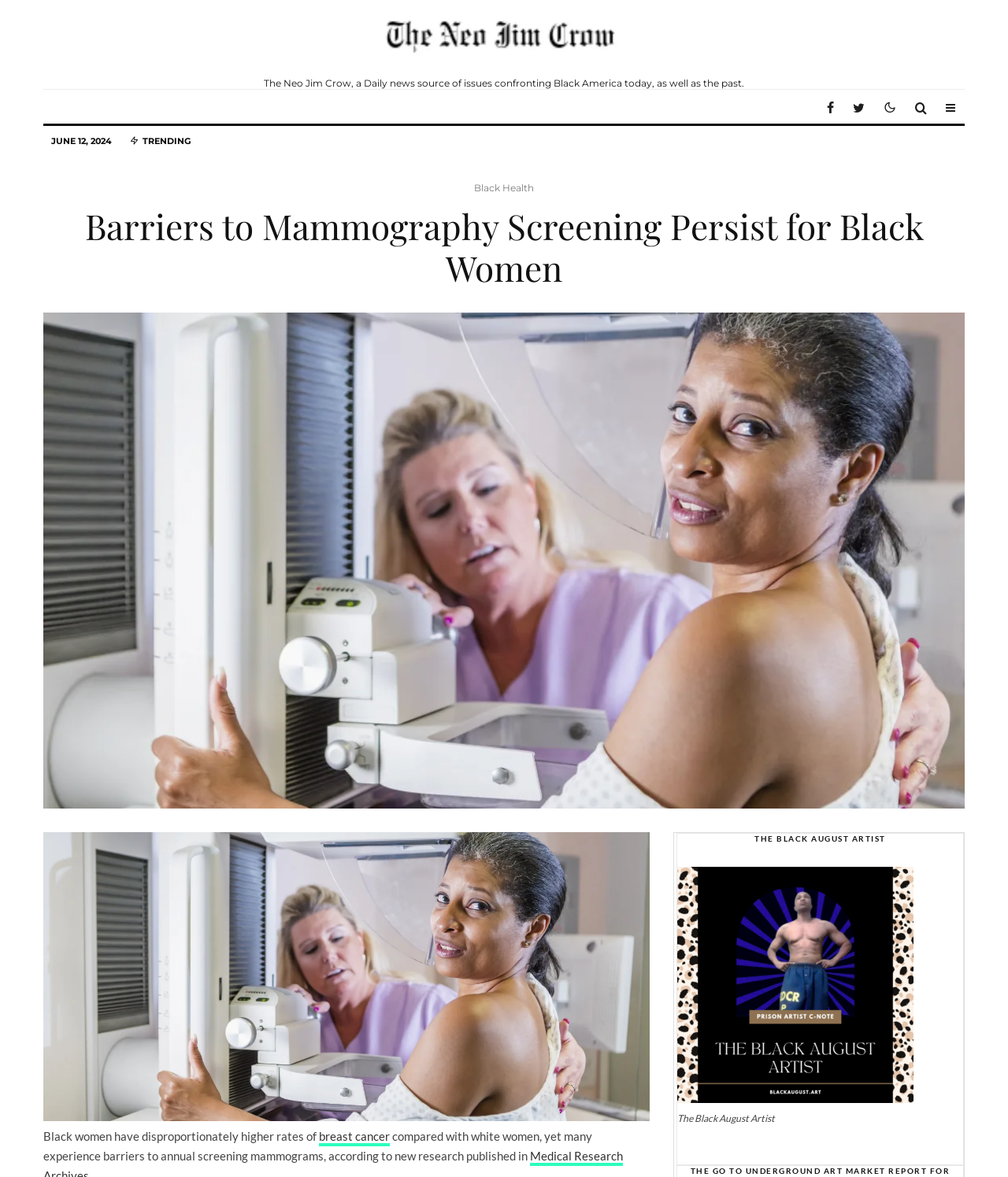Determine the main heading of the webpage and generate its text.

Barriers to Mammography Screening Persist for Black Women